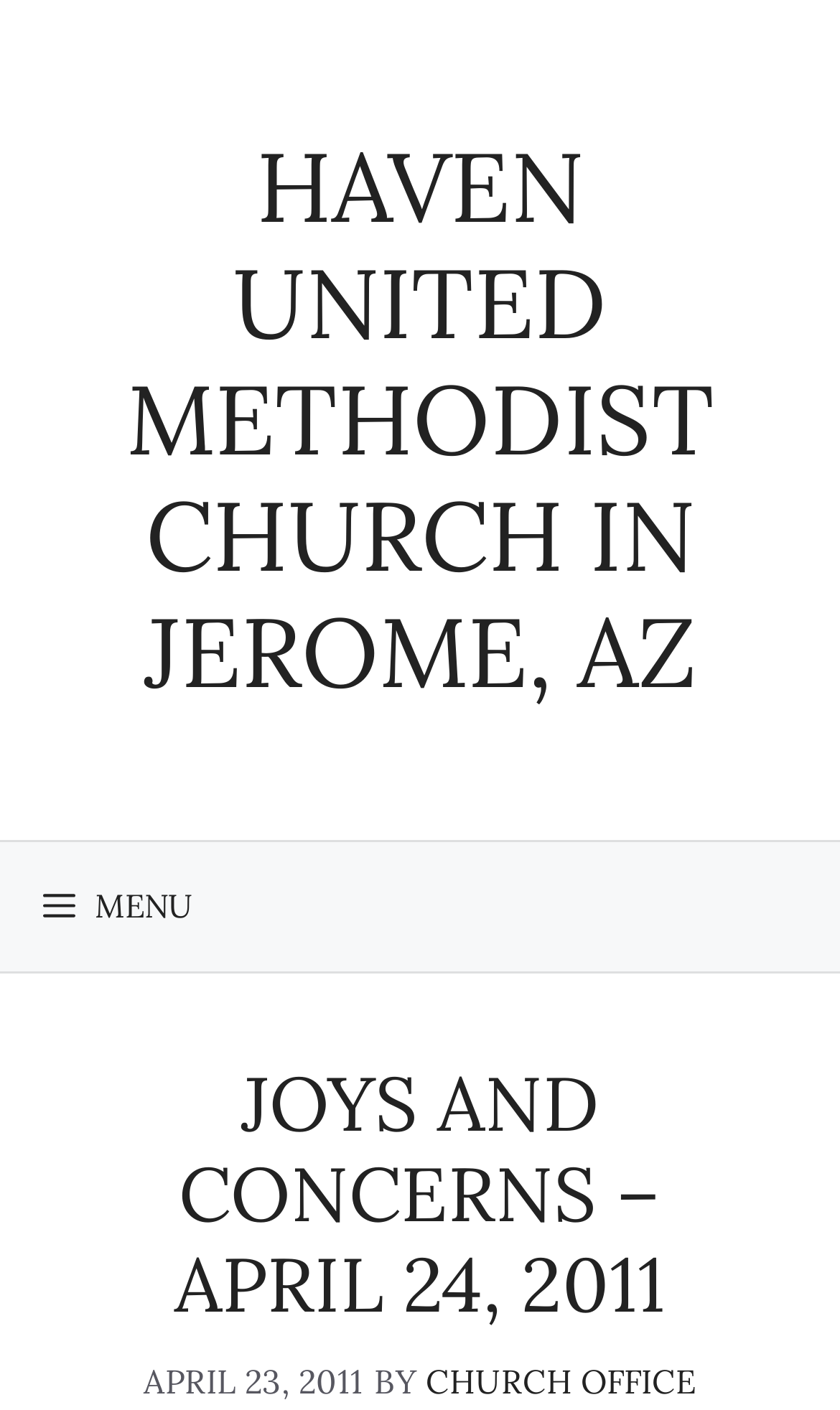Based on the image, please respond to the question with as much detail as possible:
Who is the author of the joys and concerns?

From the link element, we can see the text 'BY CHURCH OFFICE', which indicates the author of the joys and concerns.